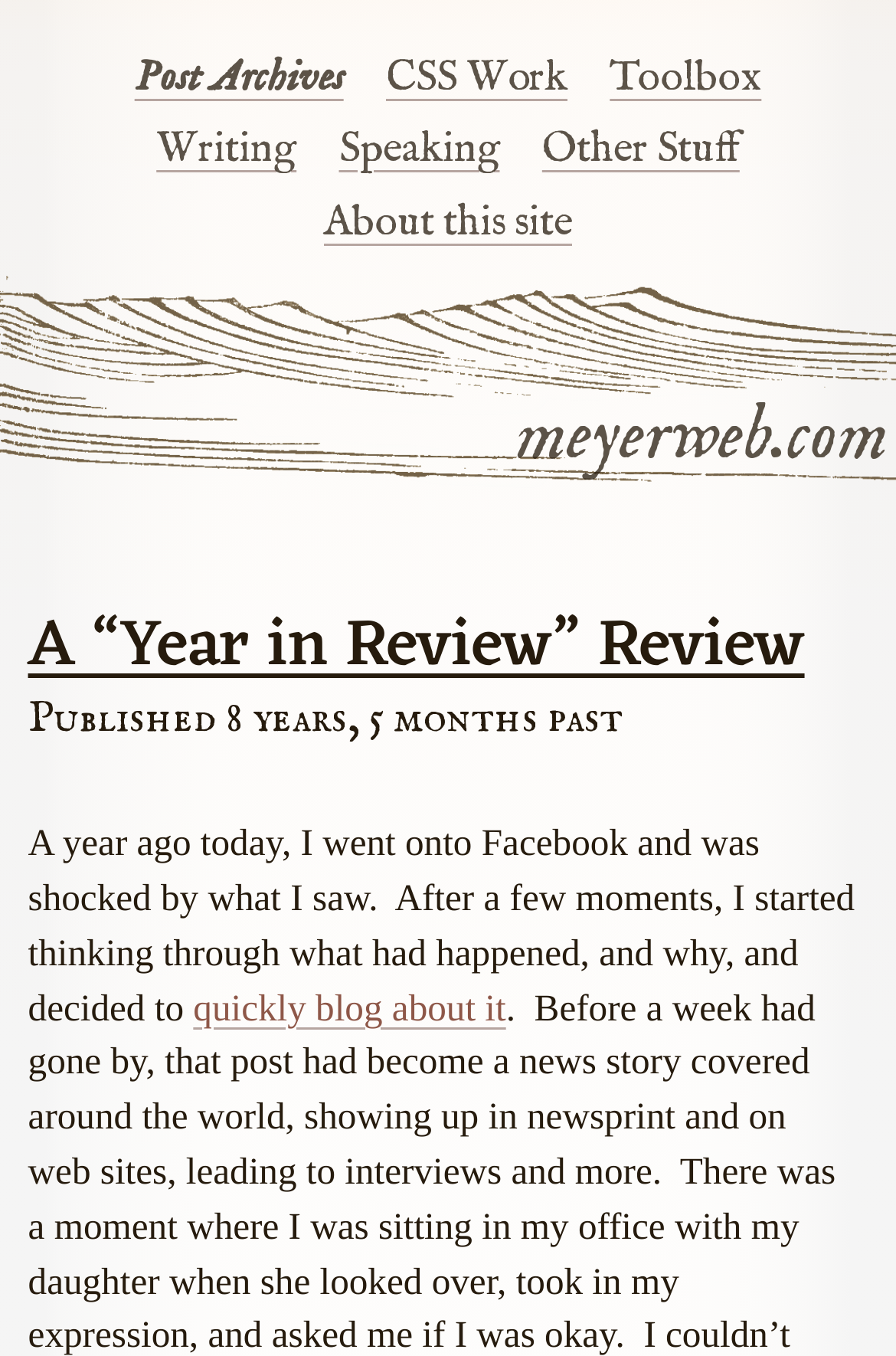Refer to the image and provide an in-depth answer to the question: 
How long ago was the blog post published?

I determined the time of publication by looking at the emphasis section, which has a static text 'Published 8 years, 5 months past'. This suggests that the blog post was published 8 years and 5 months ago.